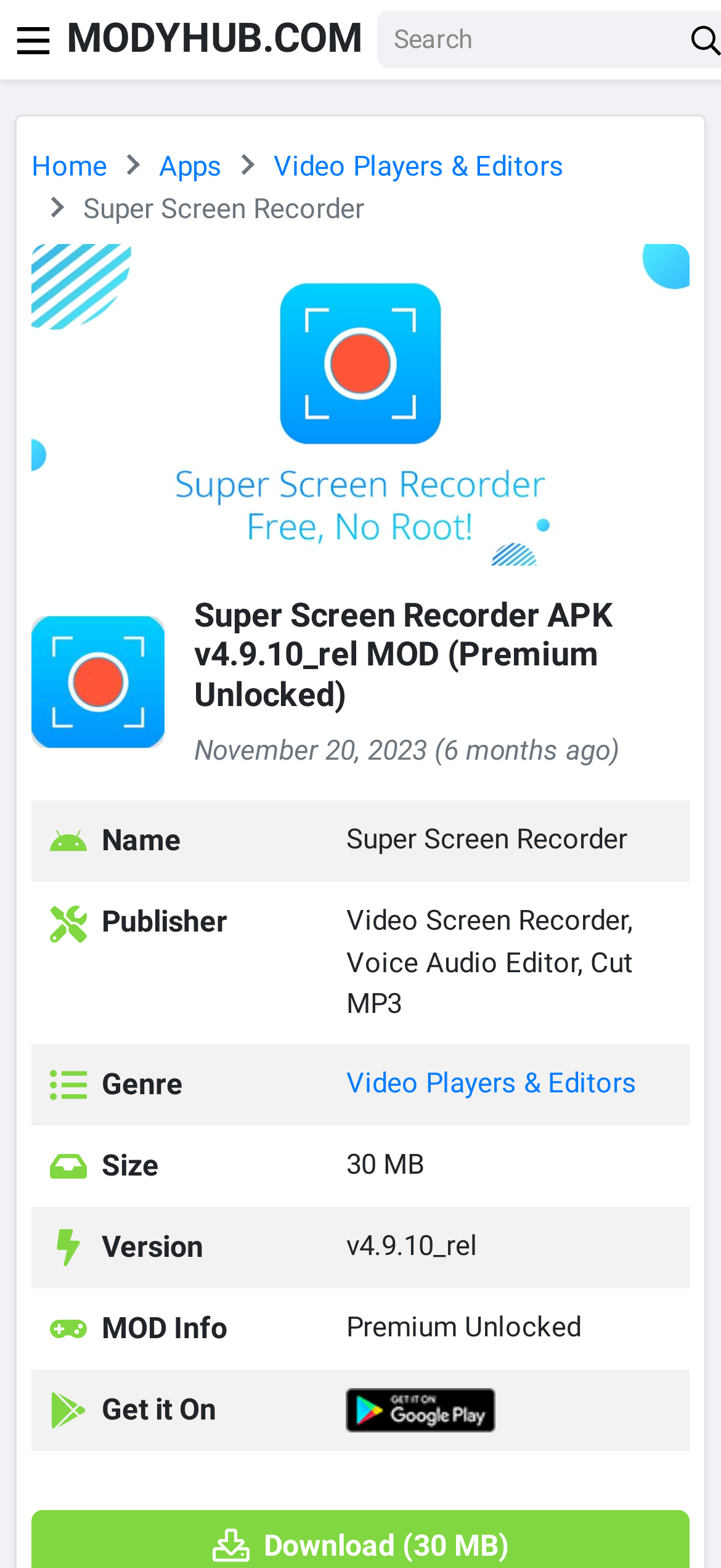What is the size of the application?
Using the image as a reference, answer the question with a short word or phrase.

30 MB